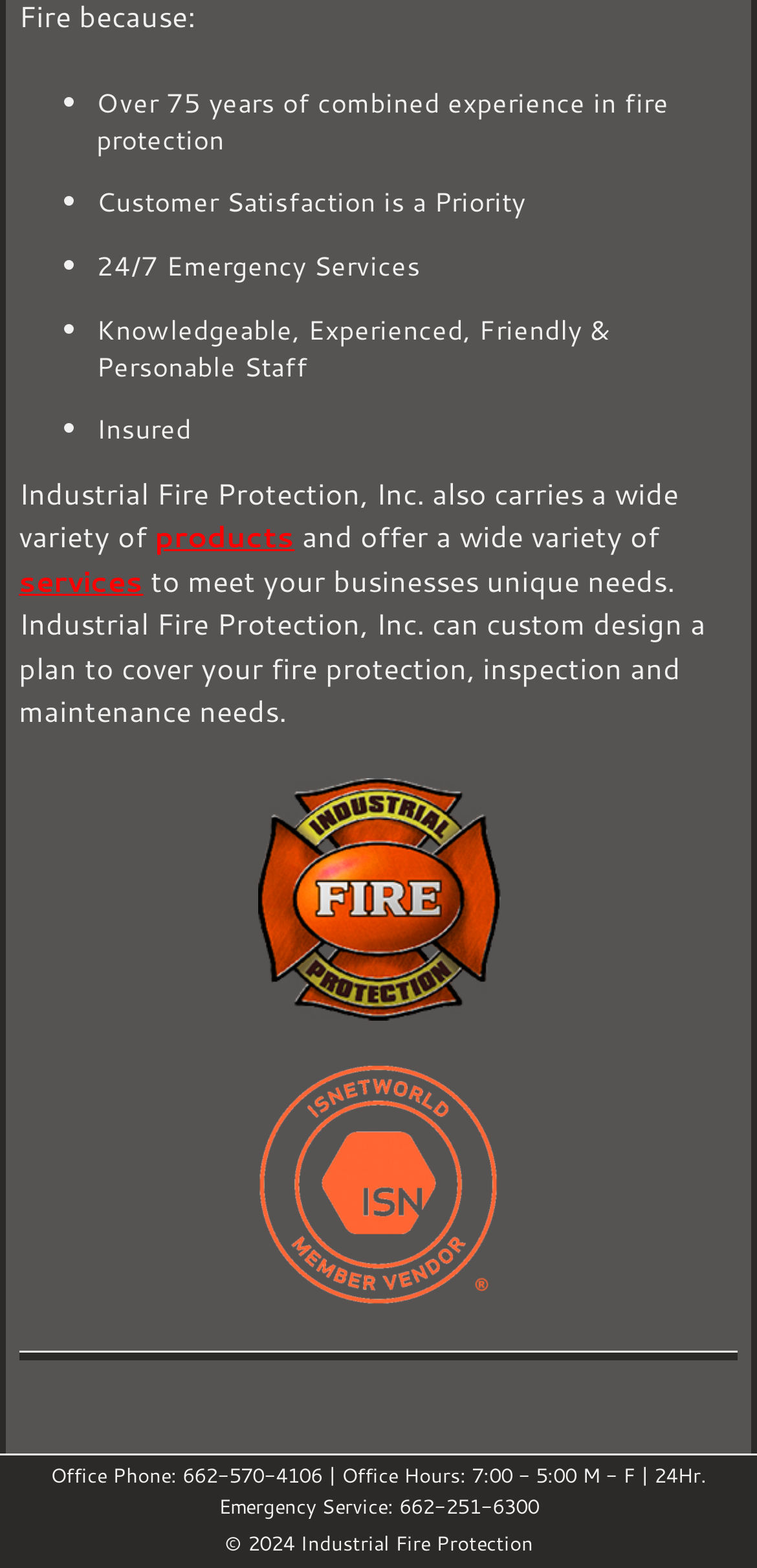What is the company's priority?
Please respond to the question thoroughly and include all relevant details.

I inferred this by reading the bullet points on the webpage, which lists 'Customer Satisfaction is a Priority' as one of the company's key aspects.